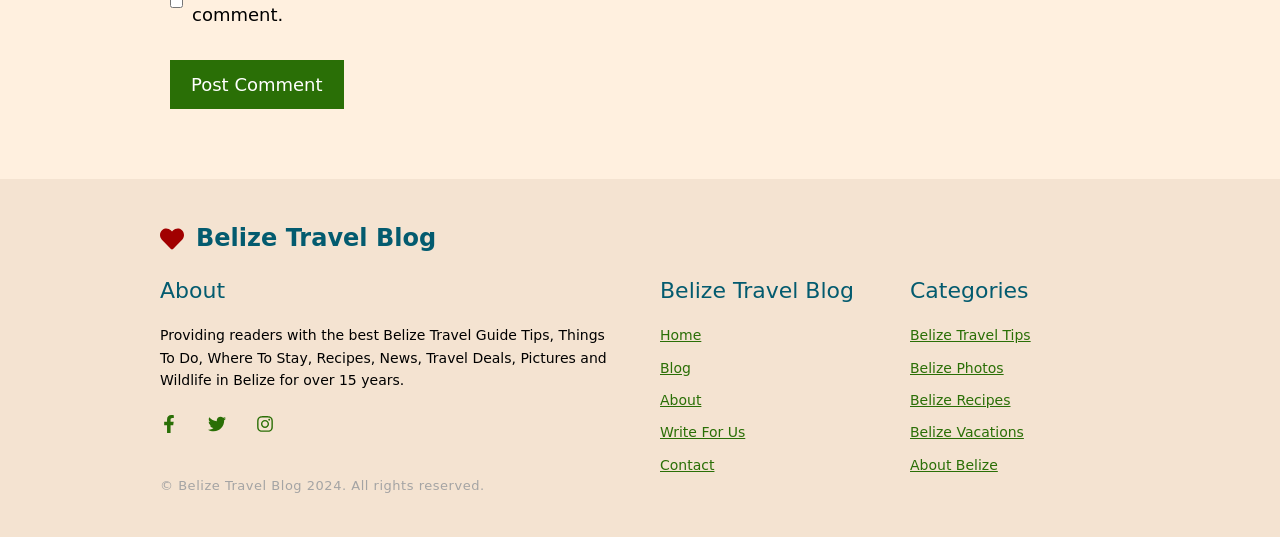Determine the bounding box coordinates for the HTML element mentioned in the following description: "Webinars". The coordinates should be a list of four floats ranging from 0 to 1, represented as [left, top, right, bottom].

None